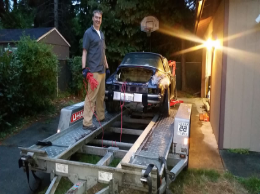What is the man's attire suggesting?
Carefully examine the image and provide a detailed answer to the question.

The caption states that the man's attire suggests he is engaged in a hands-on project, possibly to restore or salvage parts from the car, reflecting a deep passion for automotive mechanics and restoration.